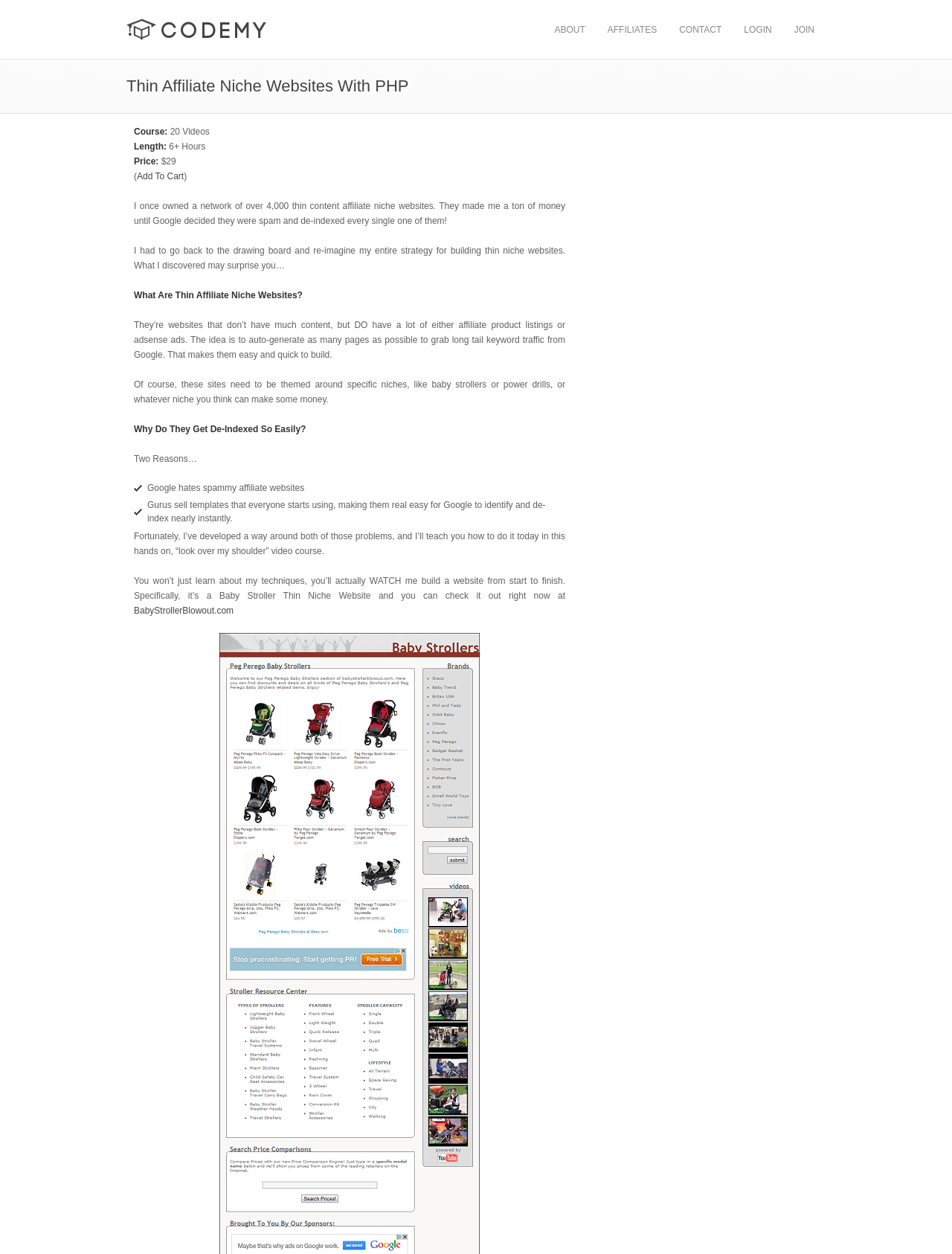What is the price of the course?
Answer the question with as much detail as possible.

The course description mentions that the price of the course is $29, and there is an 'Add To Cart' link next to the price, indicating that the course can be purchased for this amount.